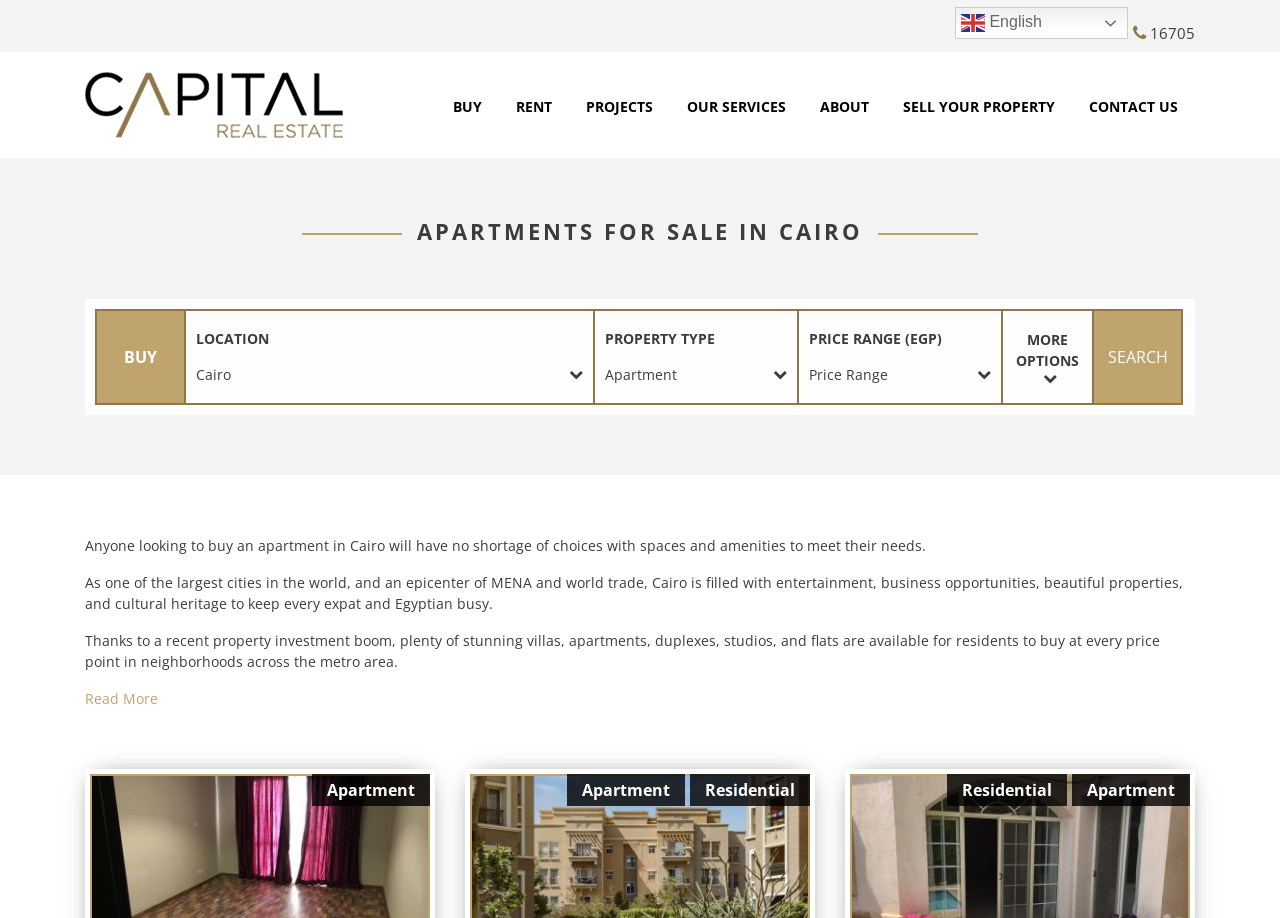What type of property is being sold in Cairo?
Refer to the image and provide a one-word or short phrase answer.

Apartment